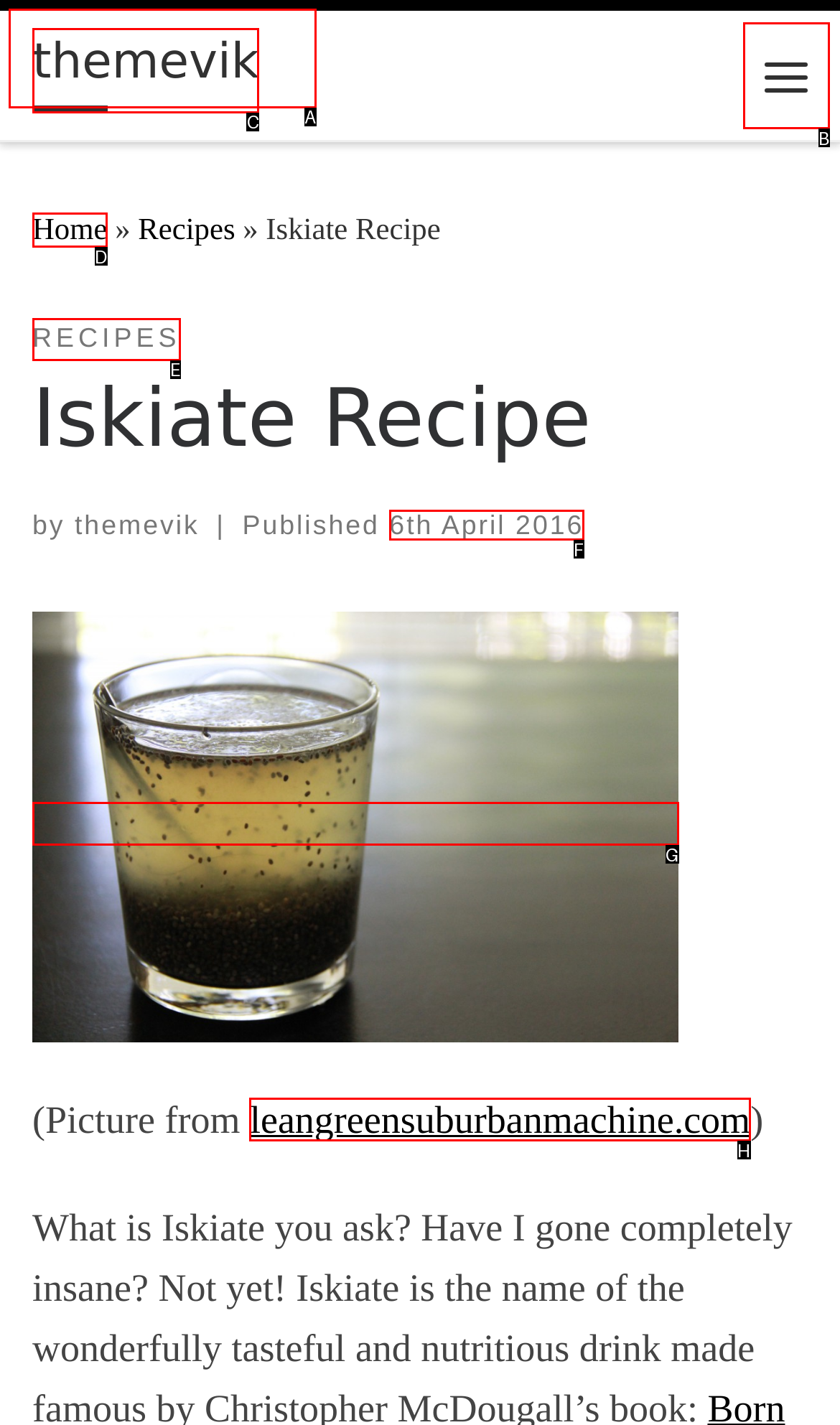Identify the letter that best matches this UI element description: 6th April 2016
Answer with the letter from the given options.

F